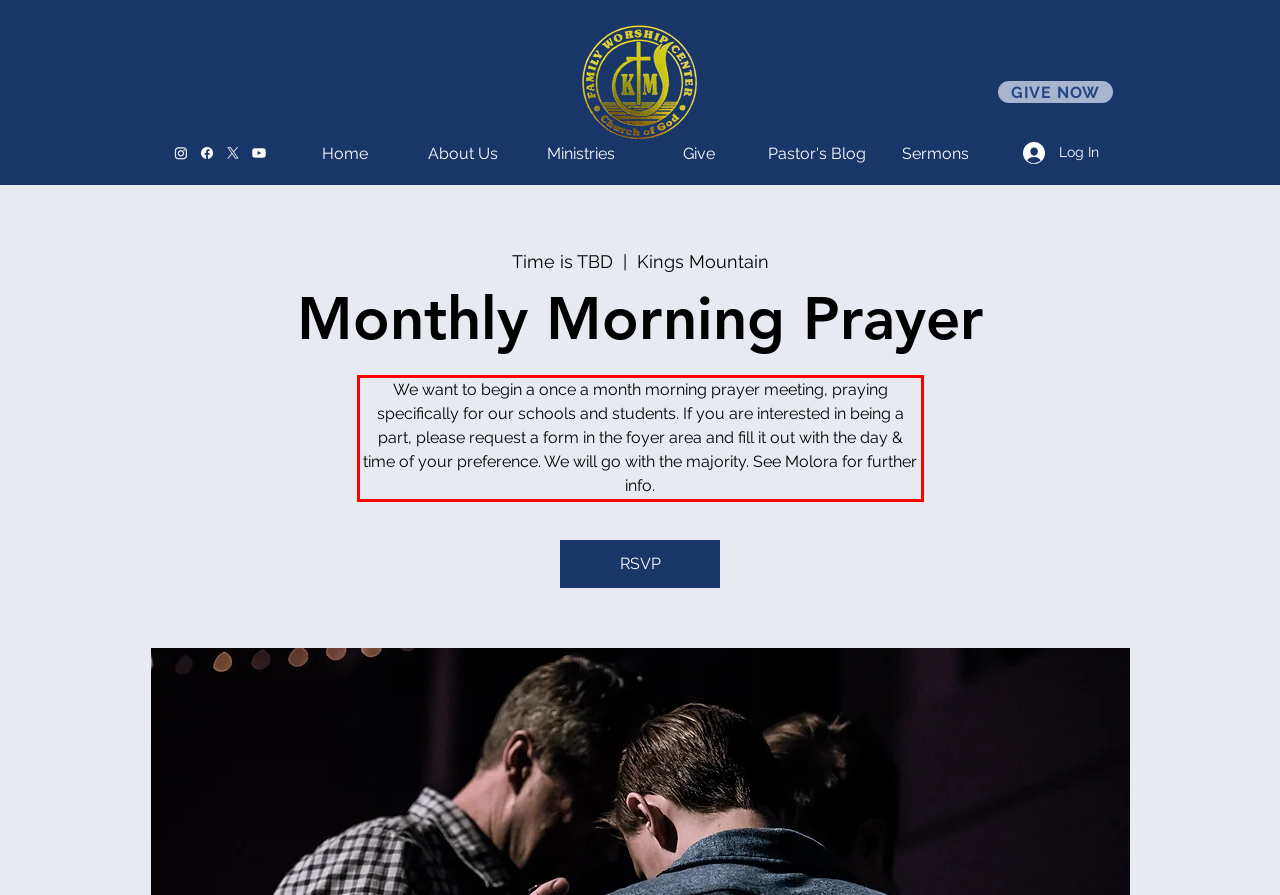In the screenshot of the webpage, find the red bounding box and perform OCR to obtain the text content restricted within this red bounding box.

We want to begin a once a month morning prayer meeting, praying specifically for our schools and students. If you are interested in being a part, please request a form in the foyer area and fill it out with the day & time of your preference. We will go with the majority. See Molora for further info.